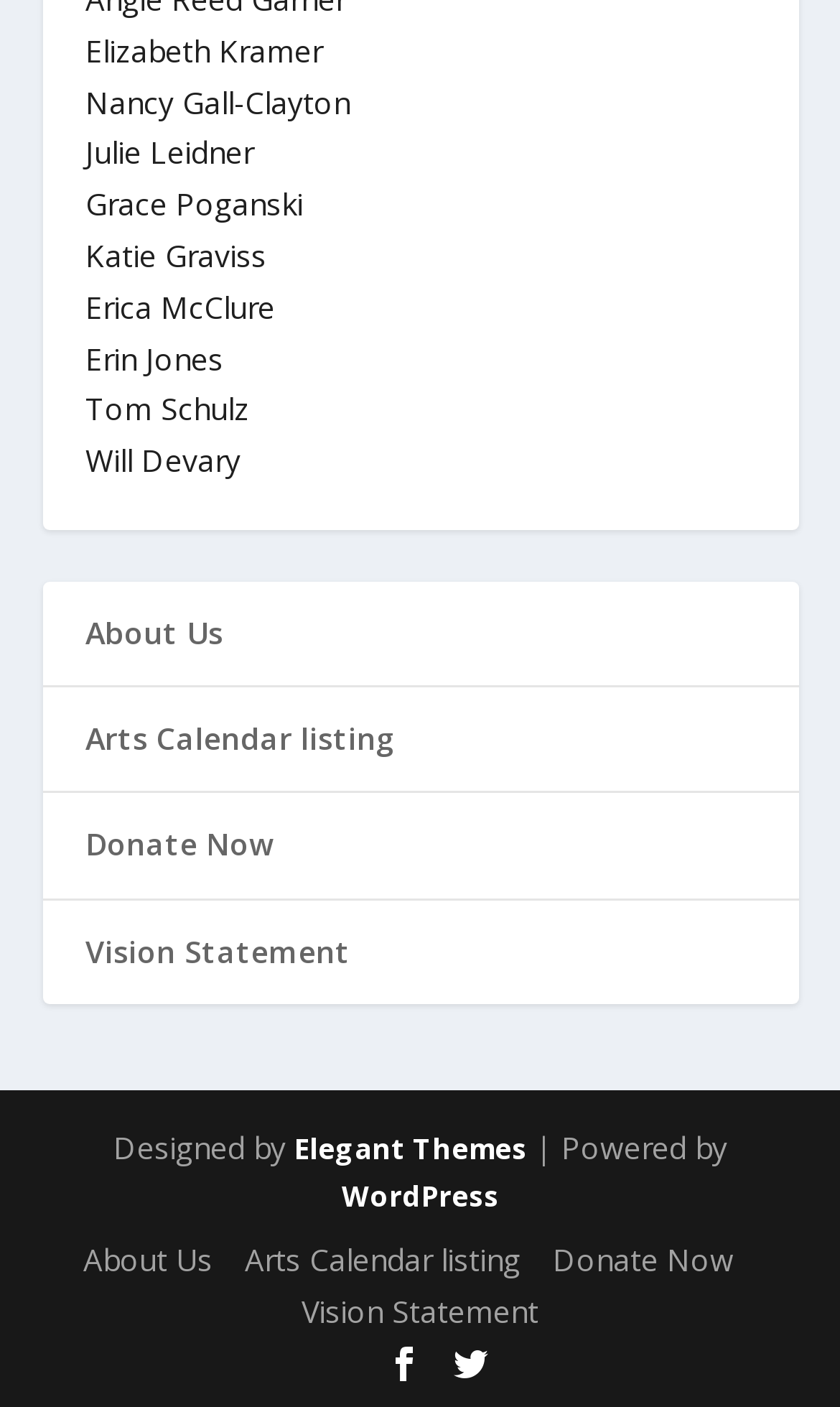Using the webpage screenshot, find the UI element described by About Us. Provide the bounding box coordinates in the format (top-left x, top-left y, bottom-right x, bottom-right y), ensuring all values are floating point numbers between 0 and 1.

[0.099, 0.881, 0.253, 0.91]